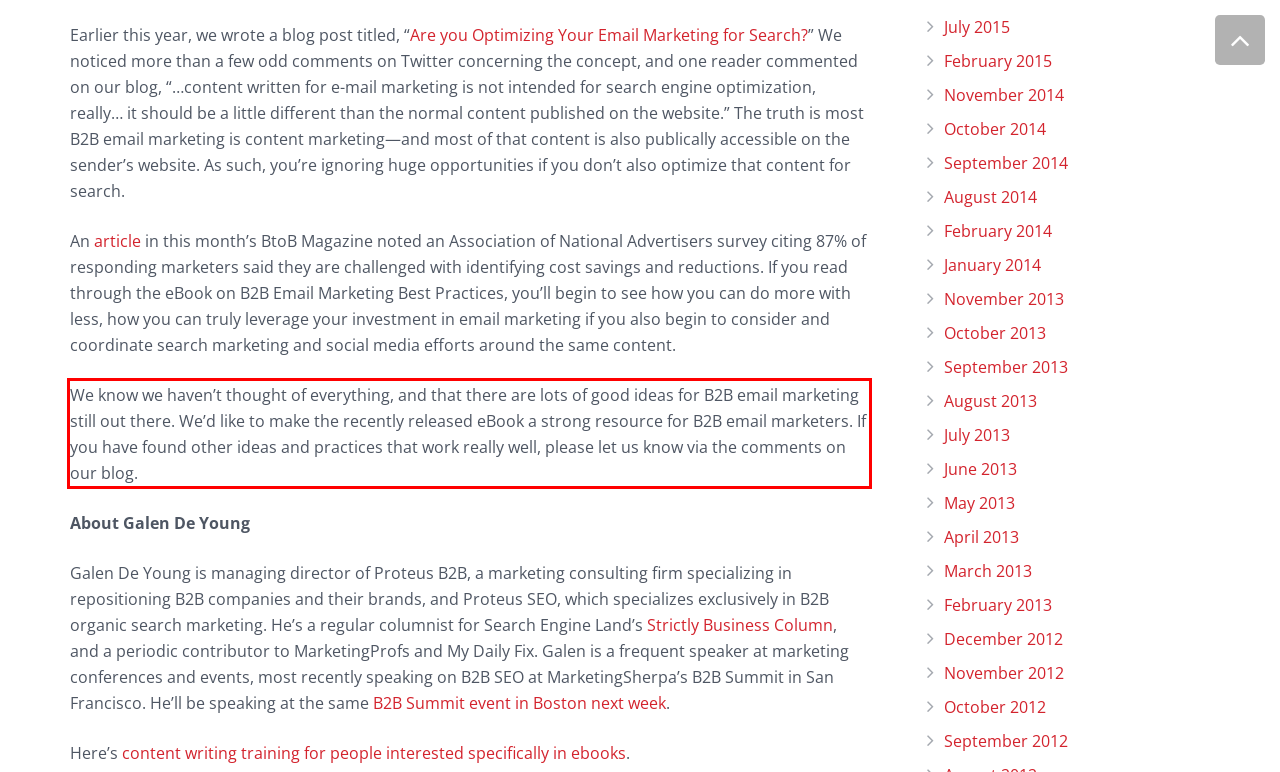You are looking at a screenshot of a webpage with a red rectangle bounding box. Use OCR to identify and extract the text content found inside this red bounding box.

We know we haven’t thought of everything, and that there are lots of good ideas for B2B email marketing still out there. We’d like to make the recently released eBook a strong resource for B2B email marketers. If you have found other ideas and practices that work really well, please let us know via the comments on our blog.